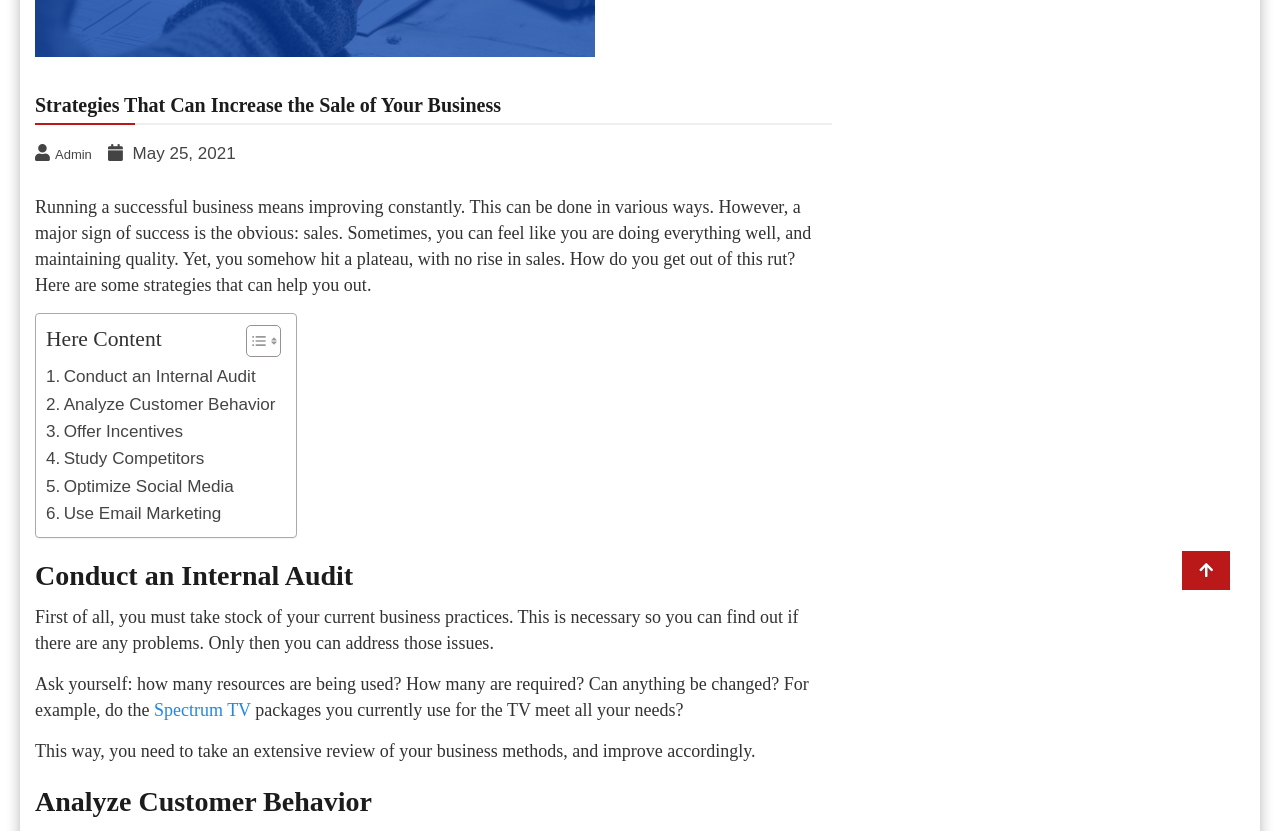Please provide the bounding box coordinates for the UI element as described: "Optimize Social Media". The coordinates must be four floats between 0 and 1, represented as [left, top, right, bottom].

[0.036, 0.569, 0.183, 0.602]